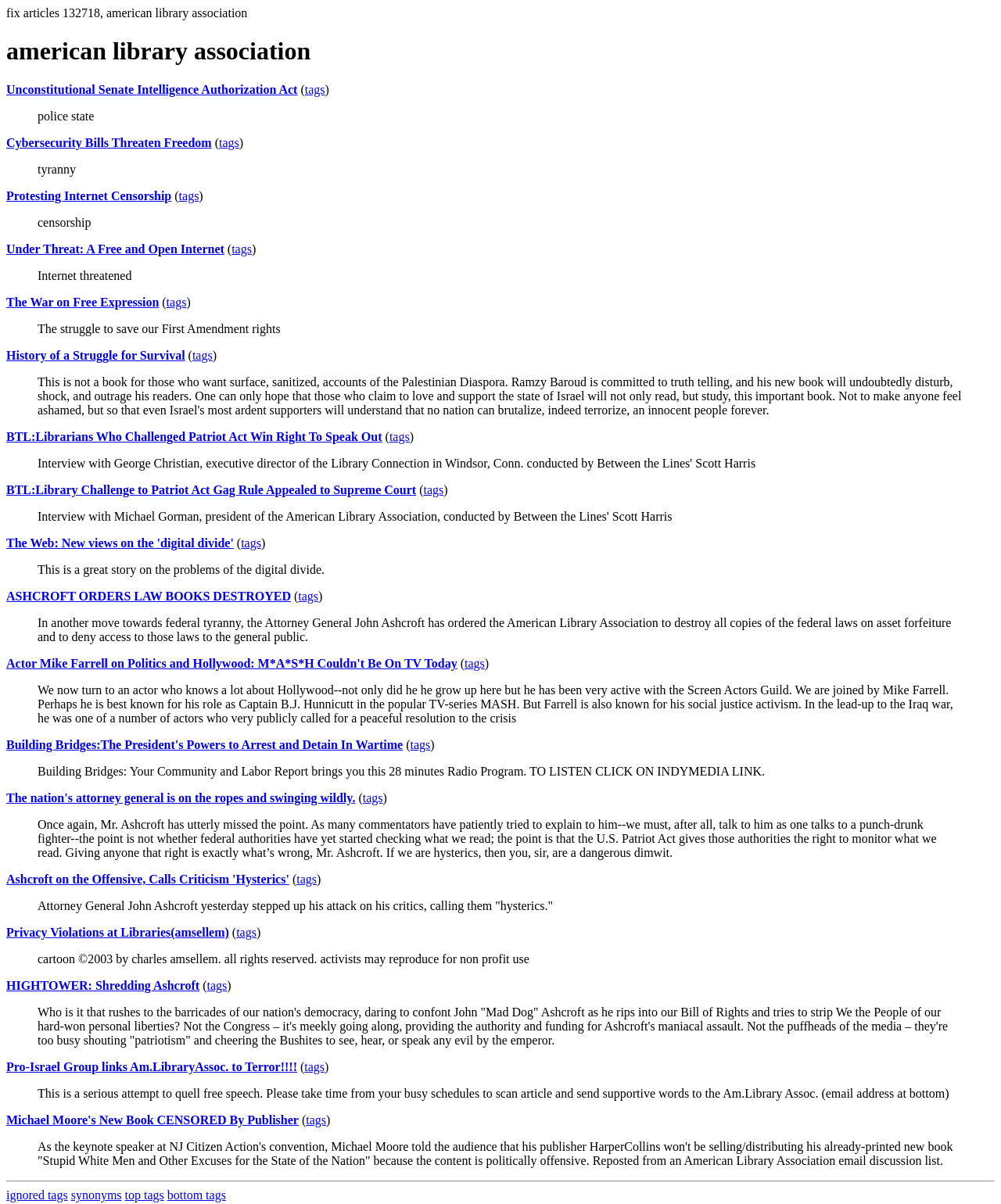Carefully examine the image and provide an in-depth answer to the question: What is the purpose of the links on this webpage?

The links on this webpage appear to be providing additional information or sources related to the articles and topics discussed on the webpage, which suggests that their purpose is to provide further reading or resources for users.